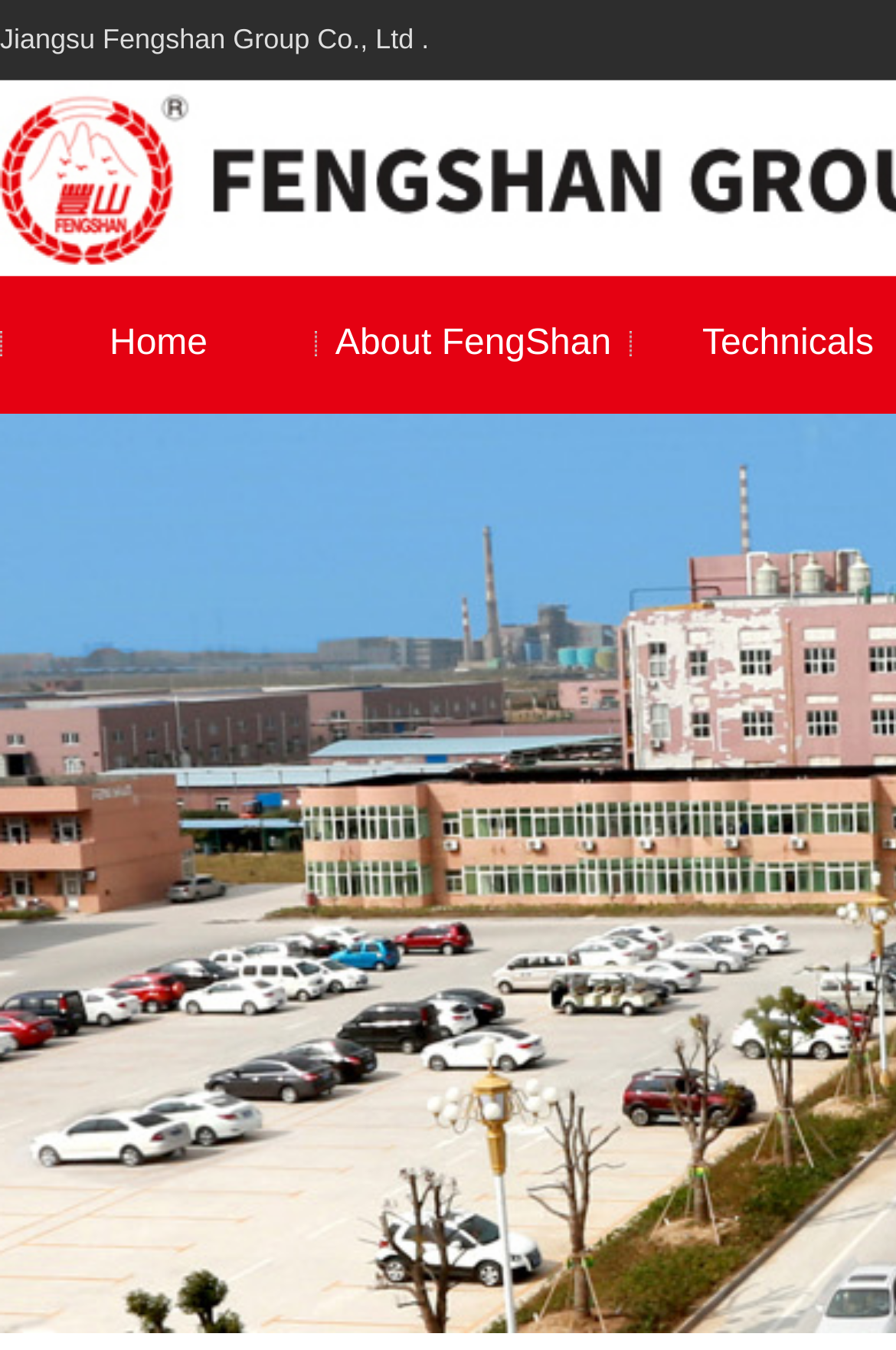Can you determine the main header of this webpage?

Meet Fengshan Group at VI Brasil AgrochemShow